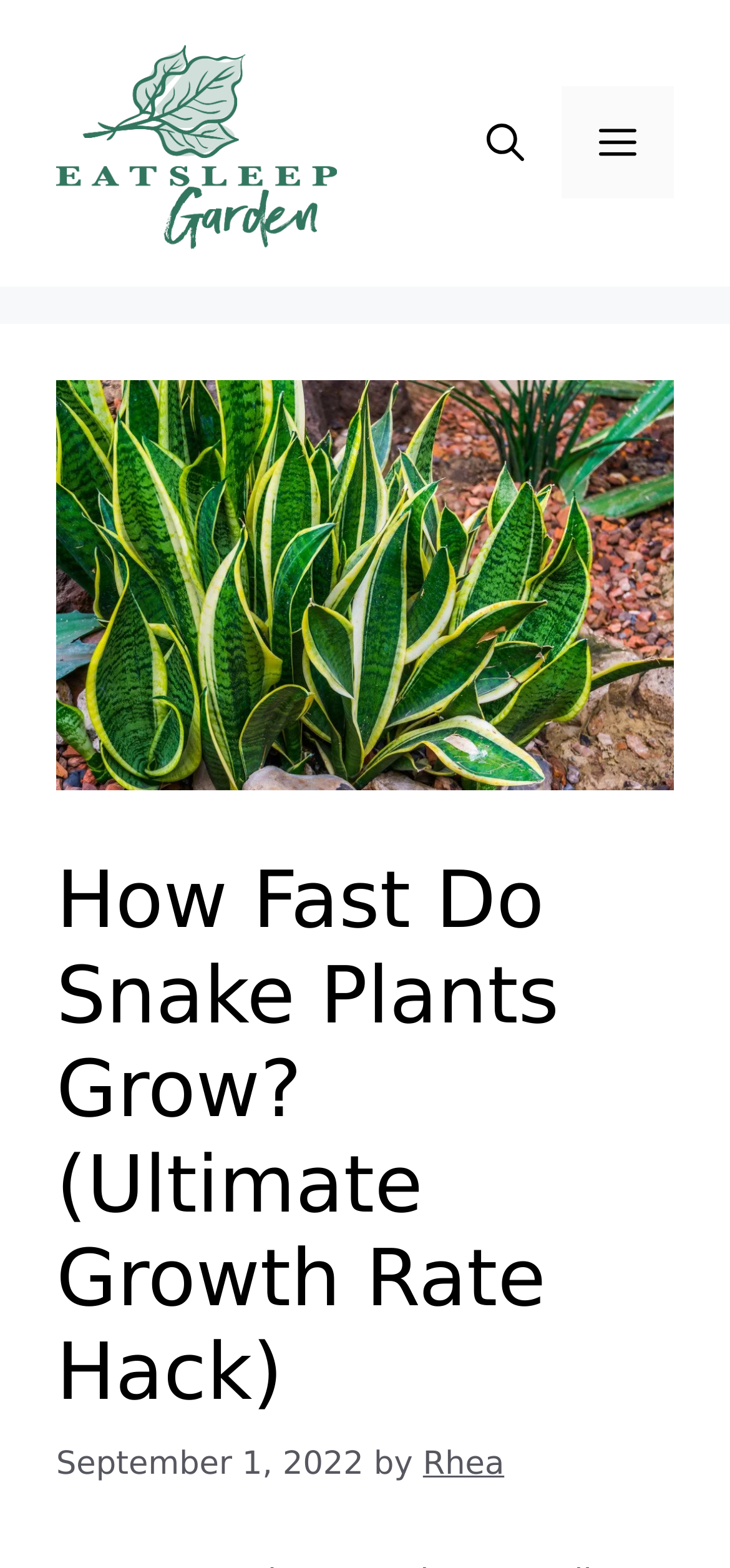Who is the author of the article?
Look at the image and answer the question using a single word or phrase.

Rhea